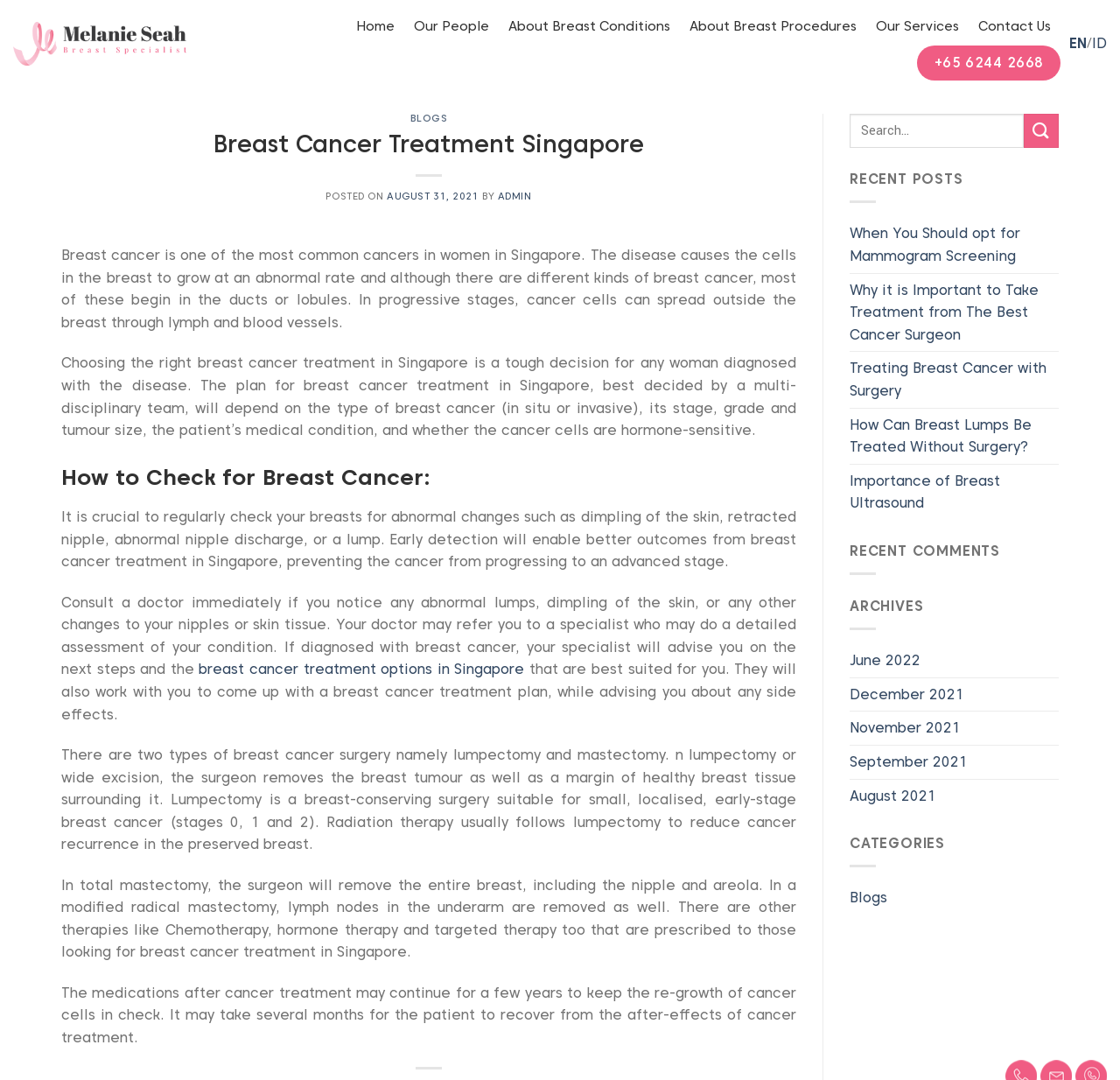Respond with a single word or phrase to the following question:
What is the role of a specialist in breast cancer treatment?

Advise on treatment options